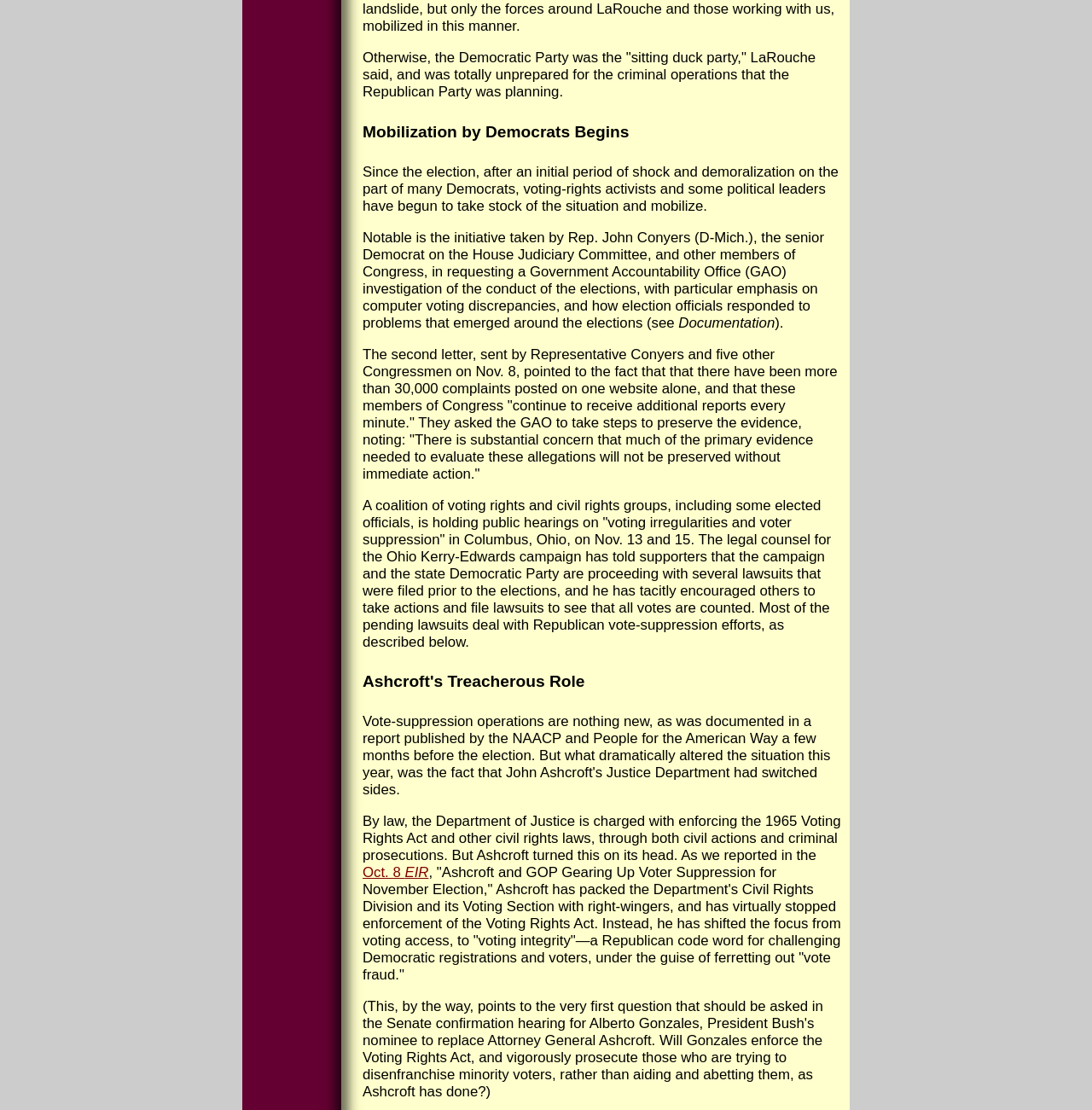Please find the bounding box for the UI element described by: "Oct. 8 EIR".

[0.332, 0.778, 0.393, 0.793]